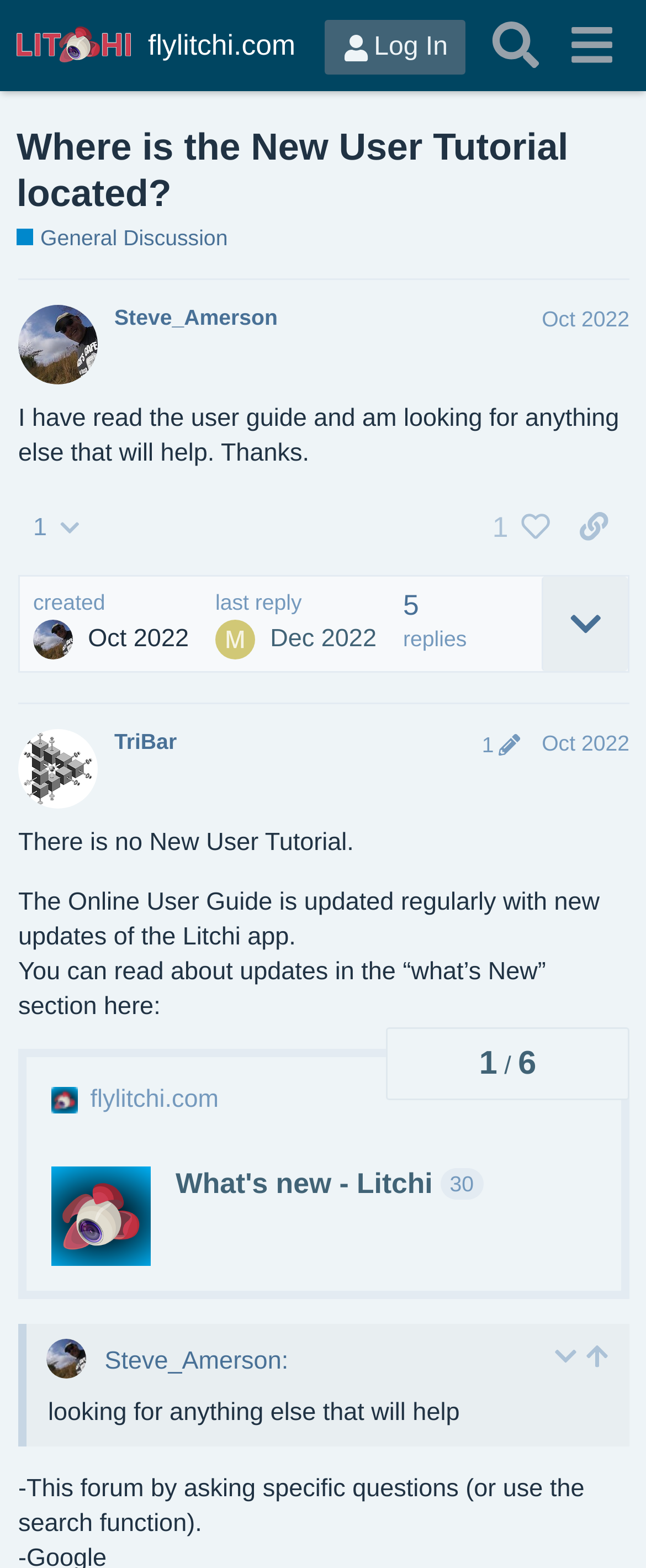Given the element description last reply Dec 2022, predict the bounding box coordinates for the UI element in the webpage screenshot. The format should be (top-left x, top-left y, bottom-right x, bottom-right y), and the values should be between 0 and 1.

[0.333, 0.377, 0.583, 0.421]